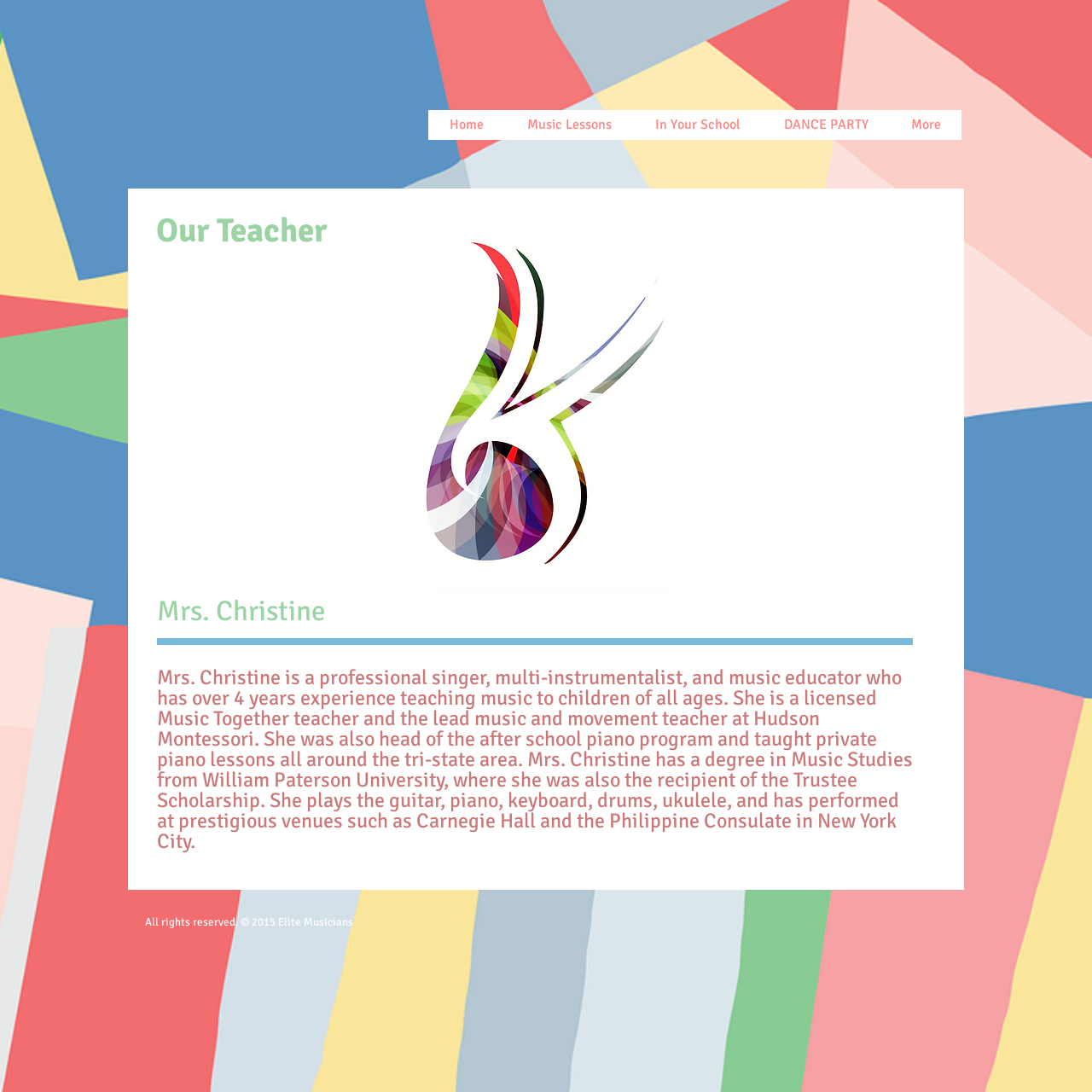Describe every aspect of the webpage in a detailed manner.

The webpage is about "Our Teacher" at the children music program. At the top, there is a heading "Mrs. Christine's" followed by a link with the same text. Next to it, there is another heading "Elite Musicians" with a corresponding link. 

On the right side of the top section, there is a navigation menu labeled "Site" with five links: "Home", "Music Lessons", "In Your School", "DANCE PARTY", and "More". 

Below the top section, there is a main content area that occupies most of the page. Within this area, there is an image "Screen Shot 2017-01-30 at 10.04.55 PM.png" on the left side, taking up about a quarter of the page. 

To the right of the image, there are two headings: "Our Teacher" and "Mrs. Christine". Below these headings, there is a paragraph of text that describes Mrs. Christine's background, experience, and qualifications as a music educator. 

At the very bottom of the page, there is a footer section with a copyright notice "All rights reserved. © 2015 Elite Musicians" and a social media bar on the right side.